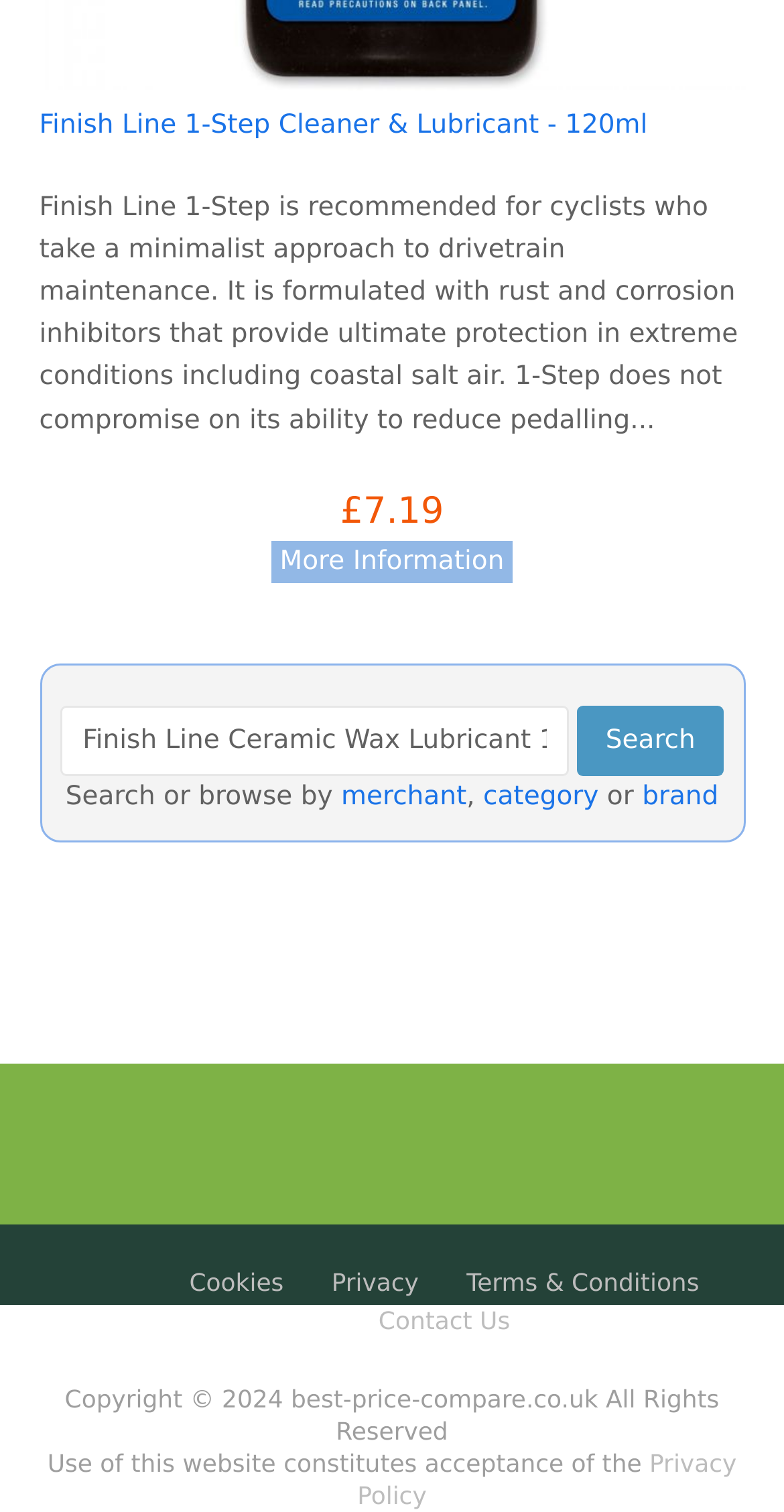Find the bounding box coordinates of the element to click in order to complete the given instruction: "Check Privacy Policy."

[0.456, 0.958, 0.94, 0.998]